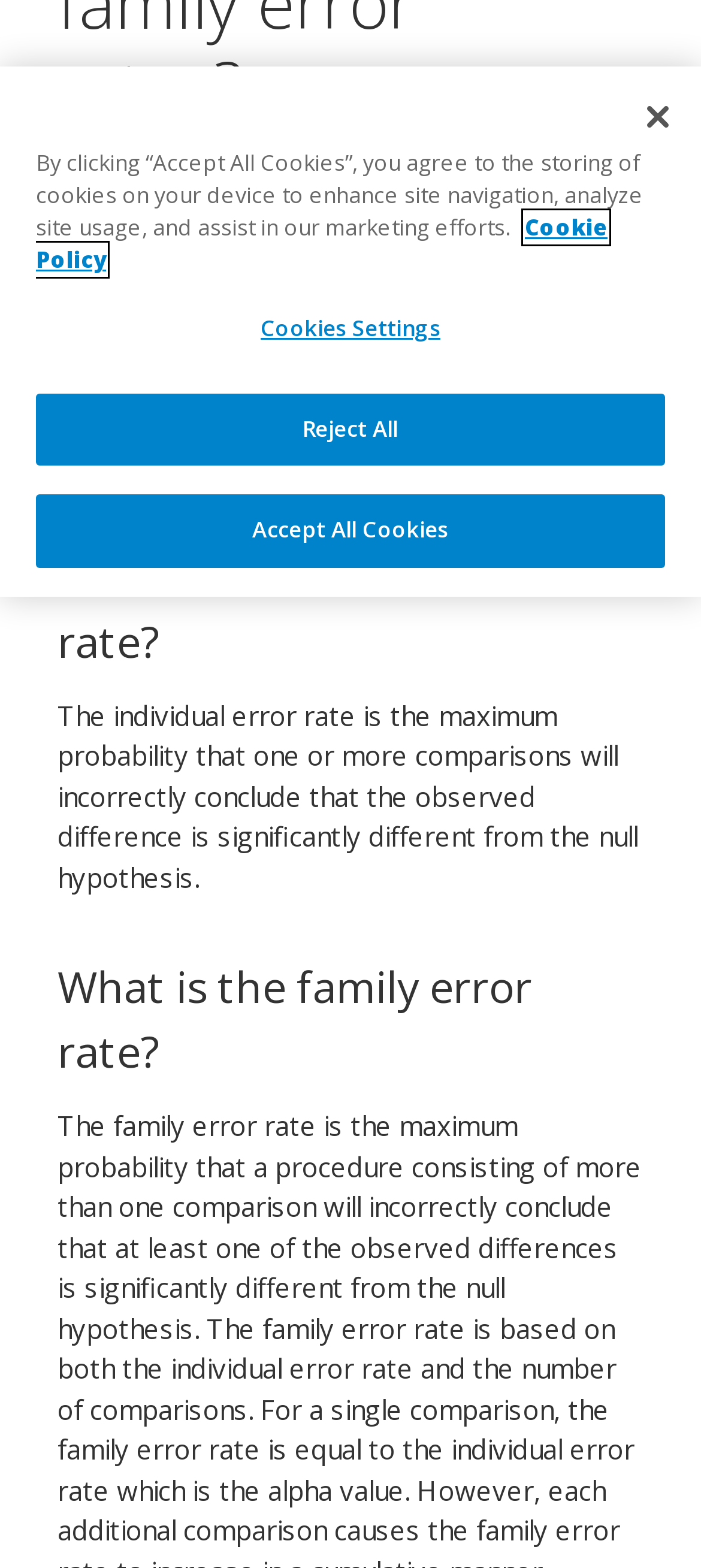Find the bounding box coordinates corresponding to the UI element with the description: "Cookies Settings". The coordinates should be formatted as [left, top, right, bottom], with values as floats between 0 and 1.

[0.051, 0.188, 0.949, 0.232]